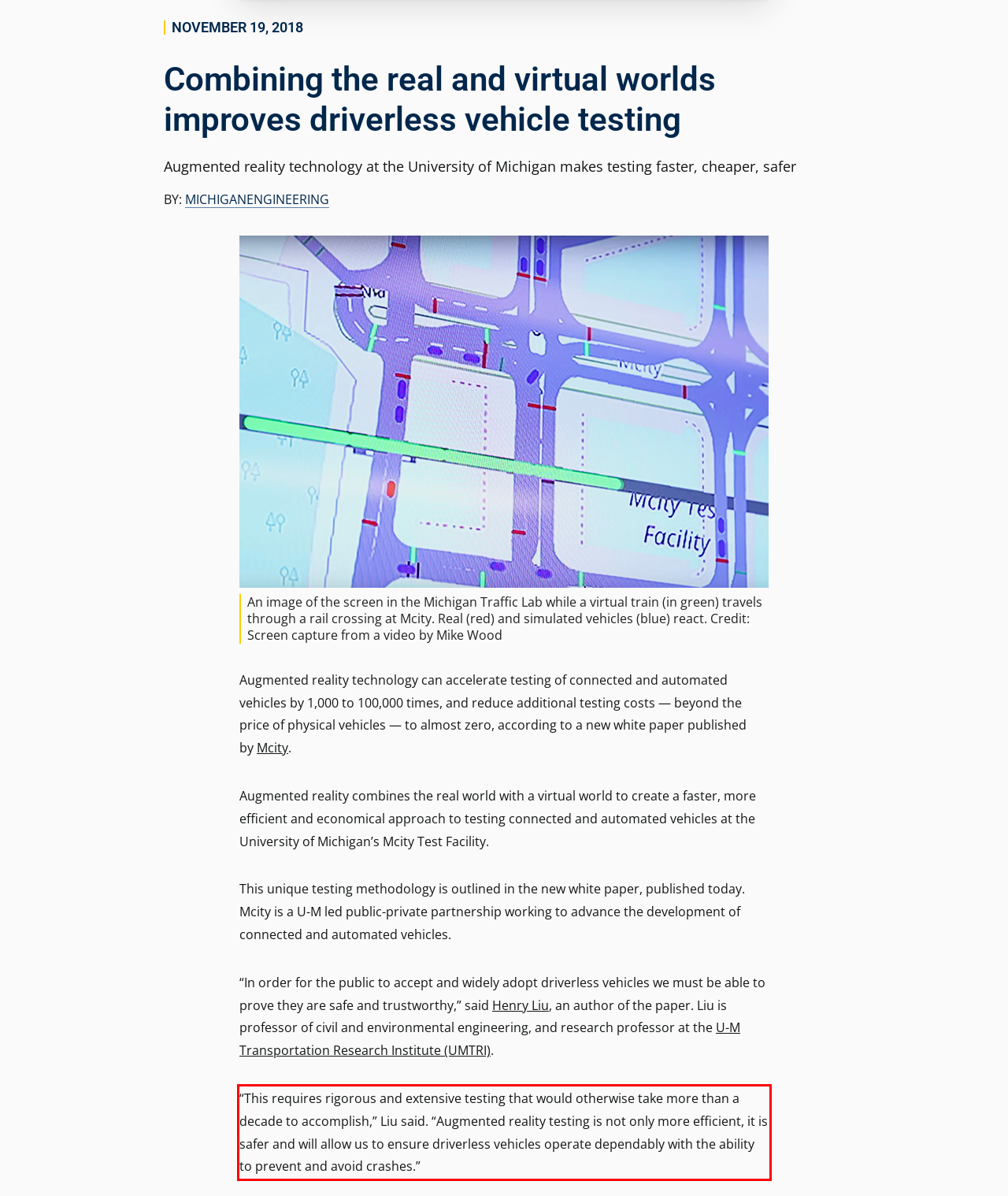You are provided with a webpage screenshot that includes a red rectangle bounding box. Extract the text content from within the bounding box using OCR.

“This requires rigorous and extensive testing that would otherwise take more than a decade to accomplish,” Liu said. “Augmented reality testing is not only more efficient, it is safer and will allow us to ensure driverless vehicles operate dependably with the ability to prevent and avoid crashes.”